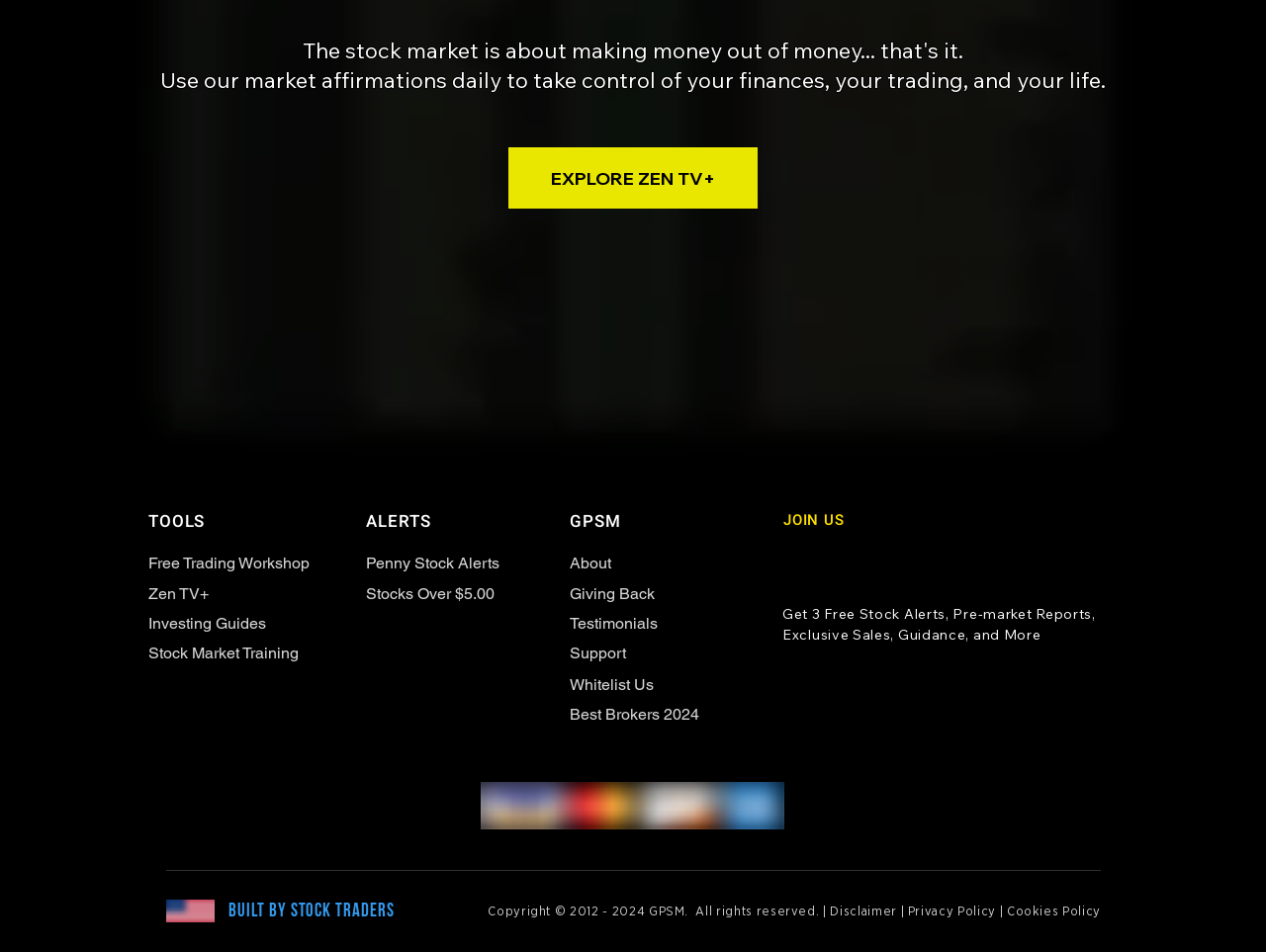Locate the bounding box coordinates of the element to click to perform the following action: 'Click on 'Moving Company in San Jose''. The coordinates should be given as four float values between 0 and 1, in the form of [left, top, right, bottom].

None